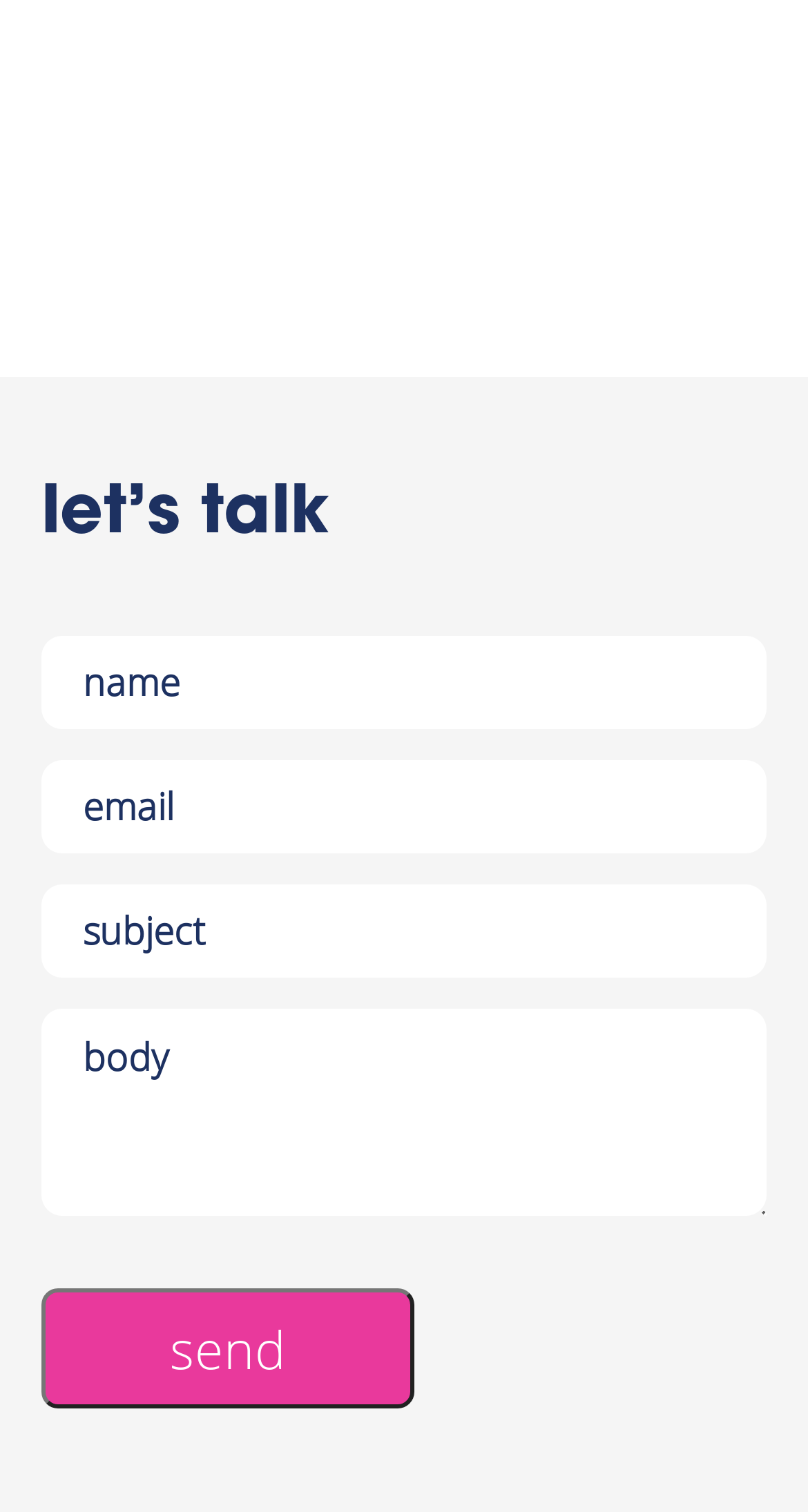For the following element description, predict the bounding box coordinates in the format (top-left x, top-left y, bottom-right x, bottom-right y). All values should be floating point numbers between 0 and 1. Description: send

[0.051, 0.852, 0.513, 0.931]